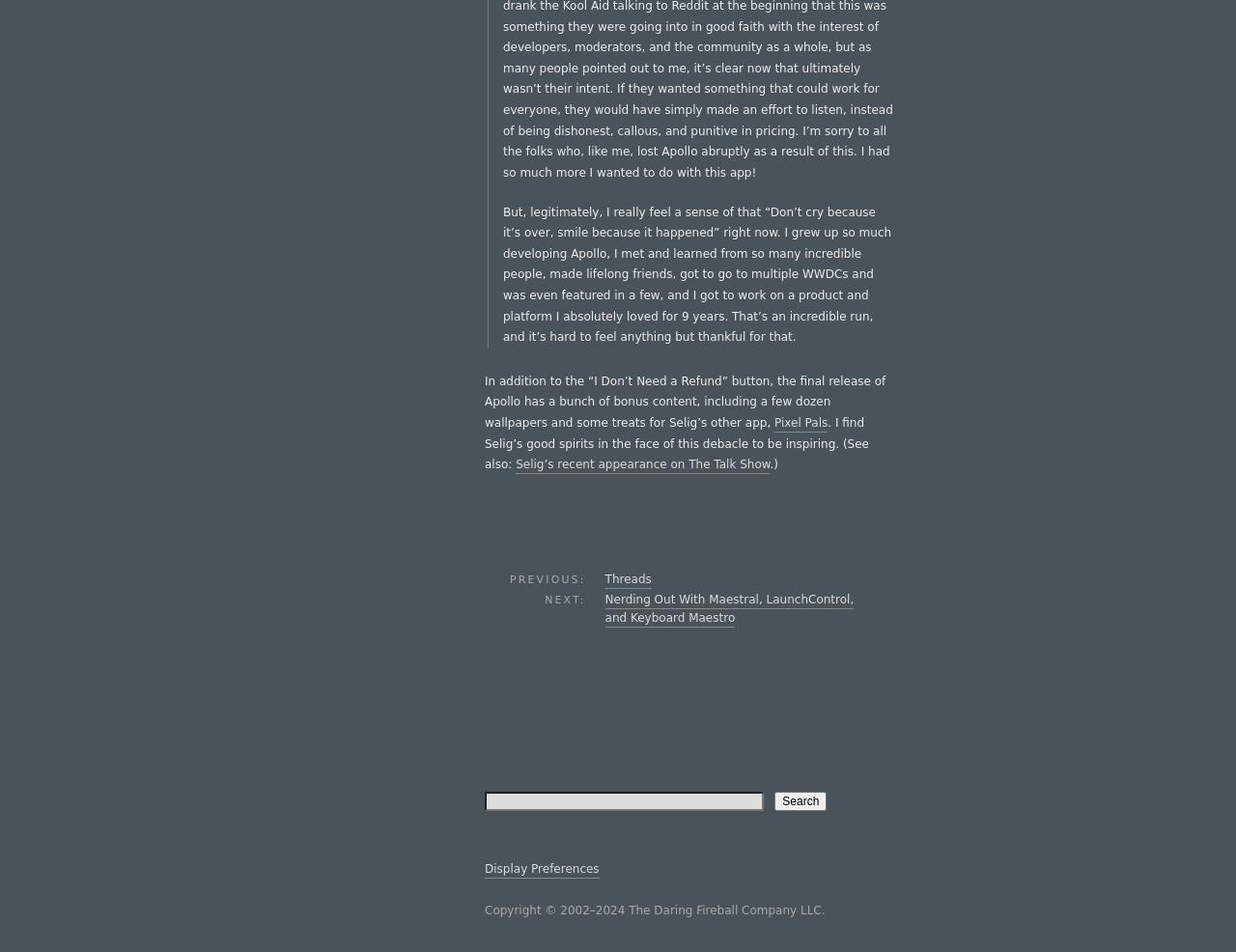From the given element description: "Pixel Pals", find the bounding box for the UI element. Provide the coordinates as four float numbers between 0 and 1, in the order [left, top, right, bottom].

[0.627, 0.434, 0.67, 0.454]